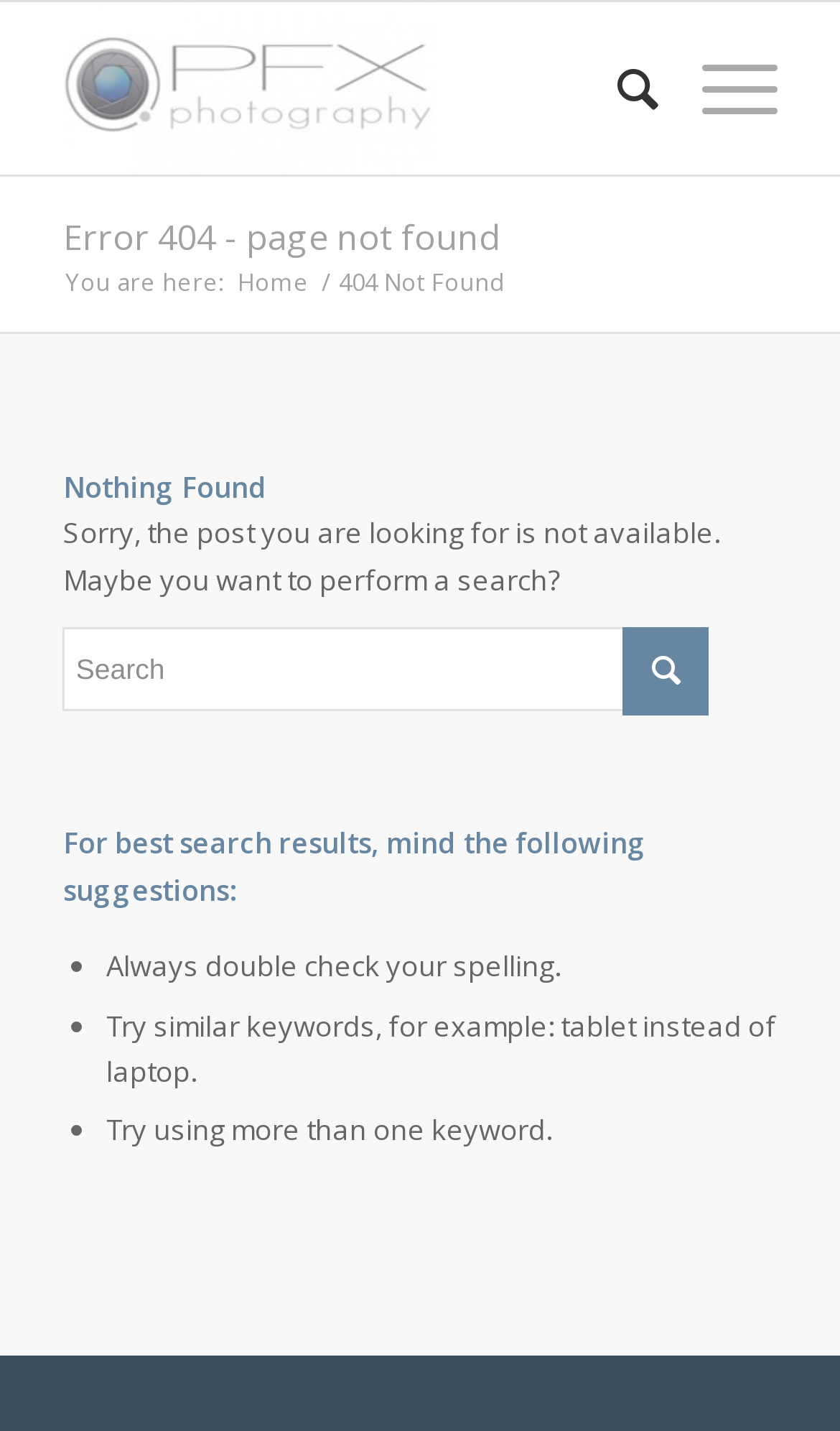What is the name of the website?
Please provide a detailed answer to the question.

The name of the website is mentioned in the link 'PFX Photo' at the top of the page, which is also an image.